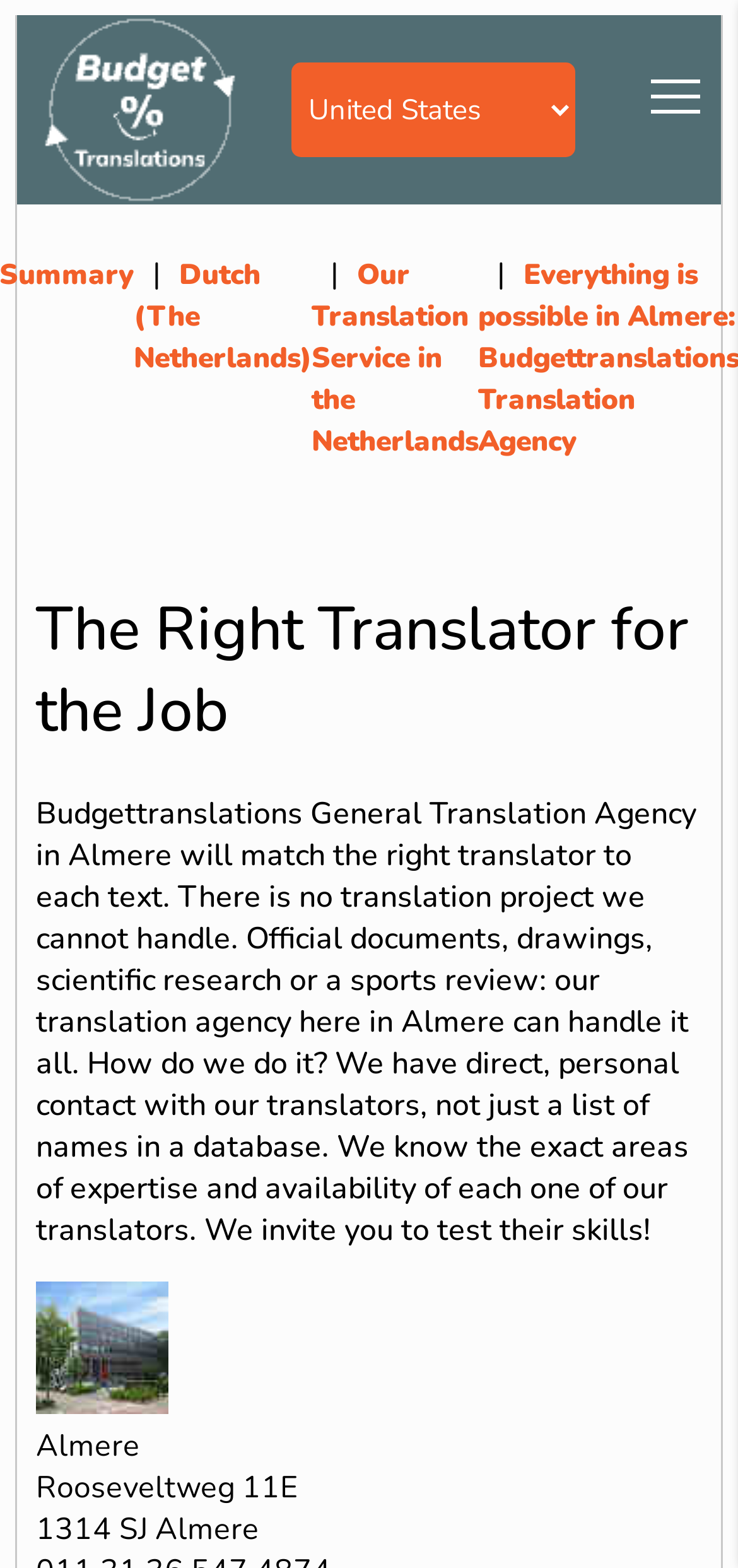Please answer the following question using a single word or phrase: What is the location of Budgettranslations?

Almere